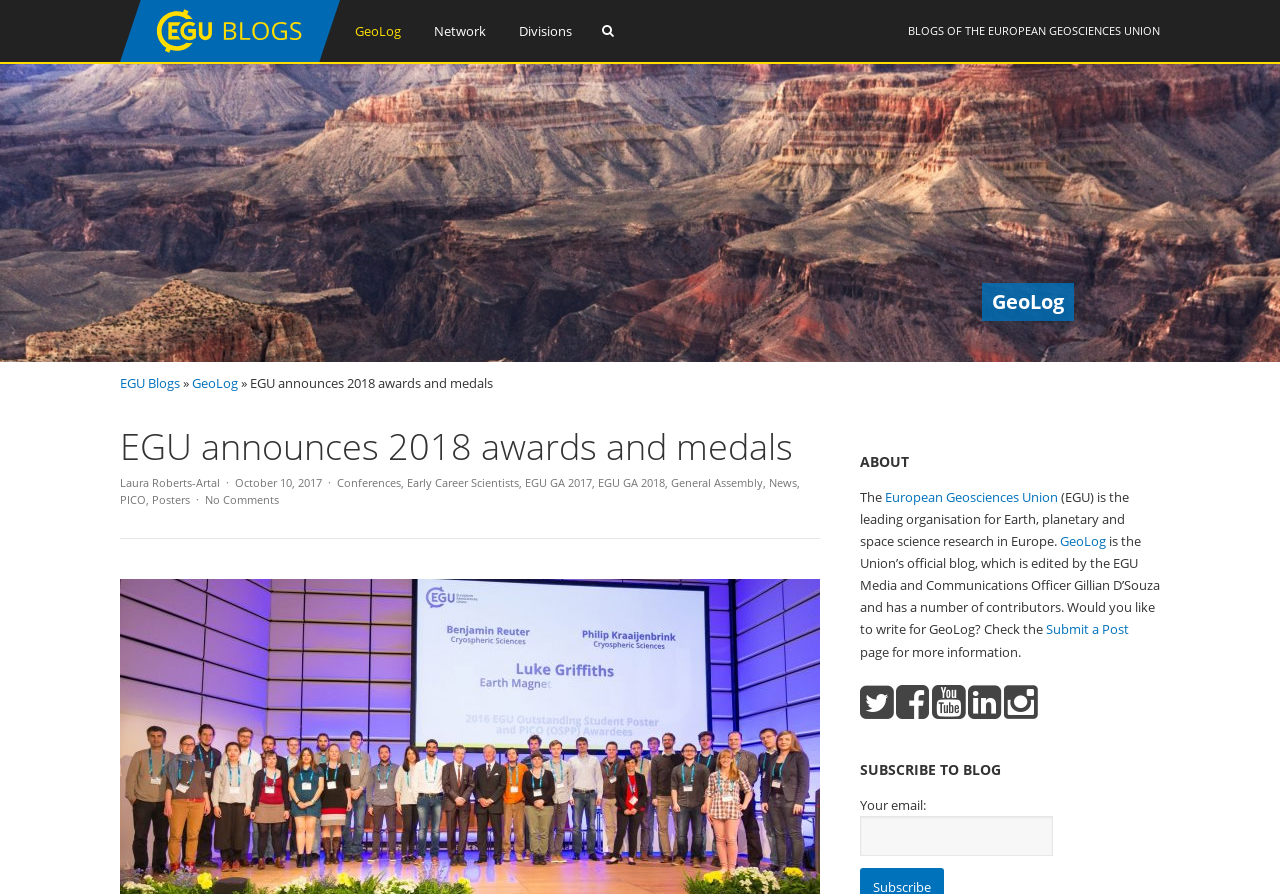What is the name of the blog?
Refer to the screenshot and answer in one word or phrase.

GeoLog